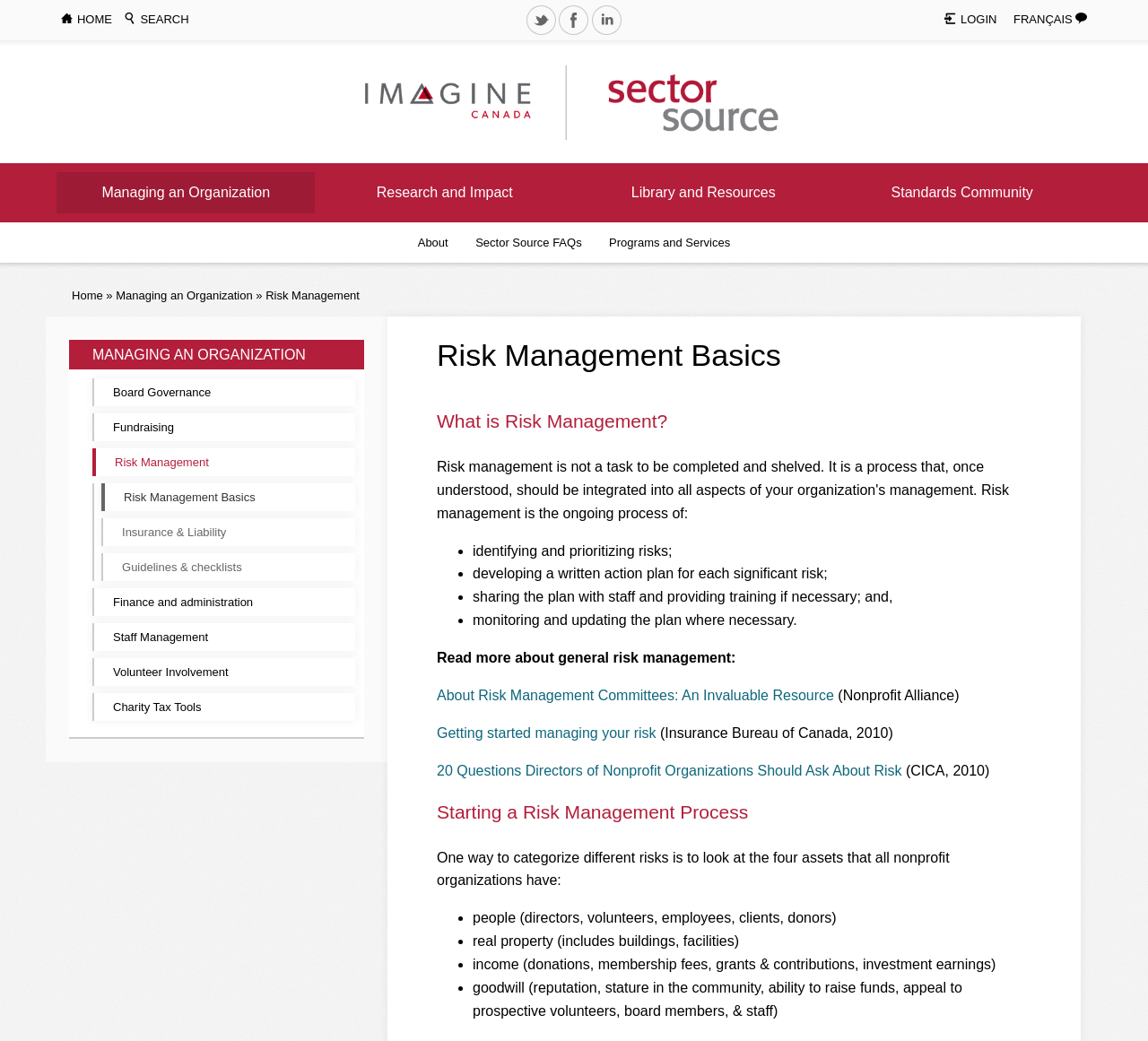Pinpoint the bounding box coordinates of the clickable element to carry out the following instruction: "Read more about 'About Risk Management Committees: An Invaluable Resource'."

[0.38, 0.661, 0.726, 0.675]